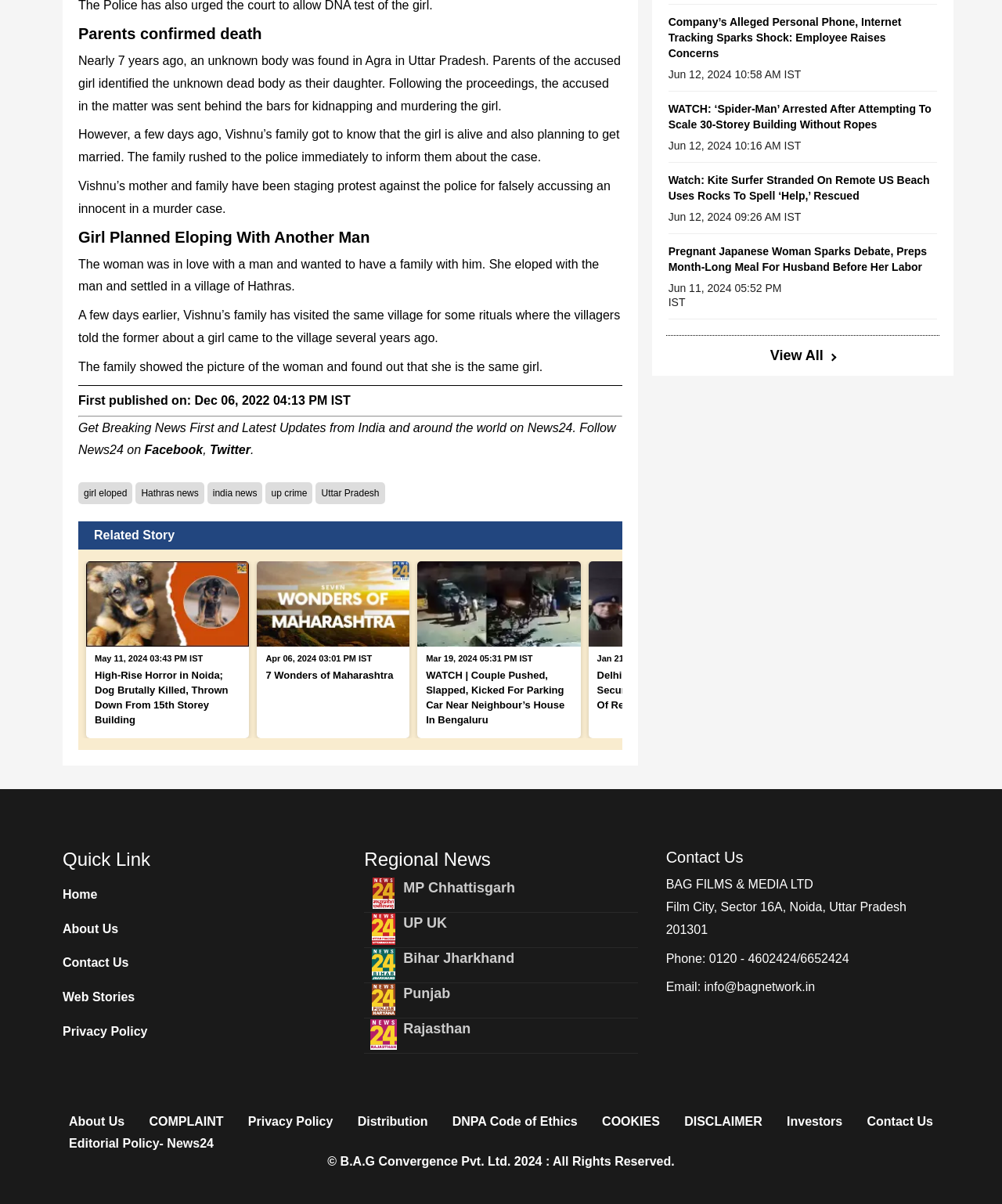Please identify the bounding box coordinates of the element's region that needs to be clicked to fulfill the following instruction: "Read 'Somme: France Travail enlightens us – Which seasonal jobs are still available?'". The bounding box coordinates should consist of four float numbers between 0 and 1, i.e., [left, top, right, bottom].

None